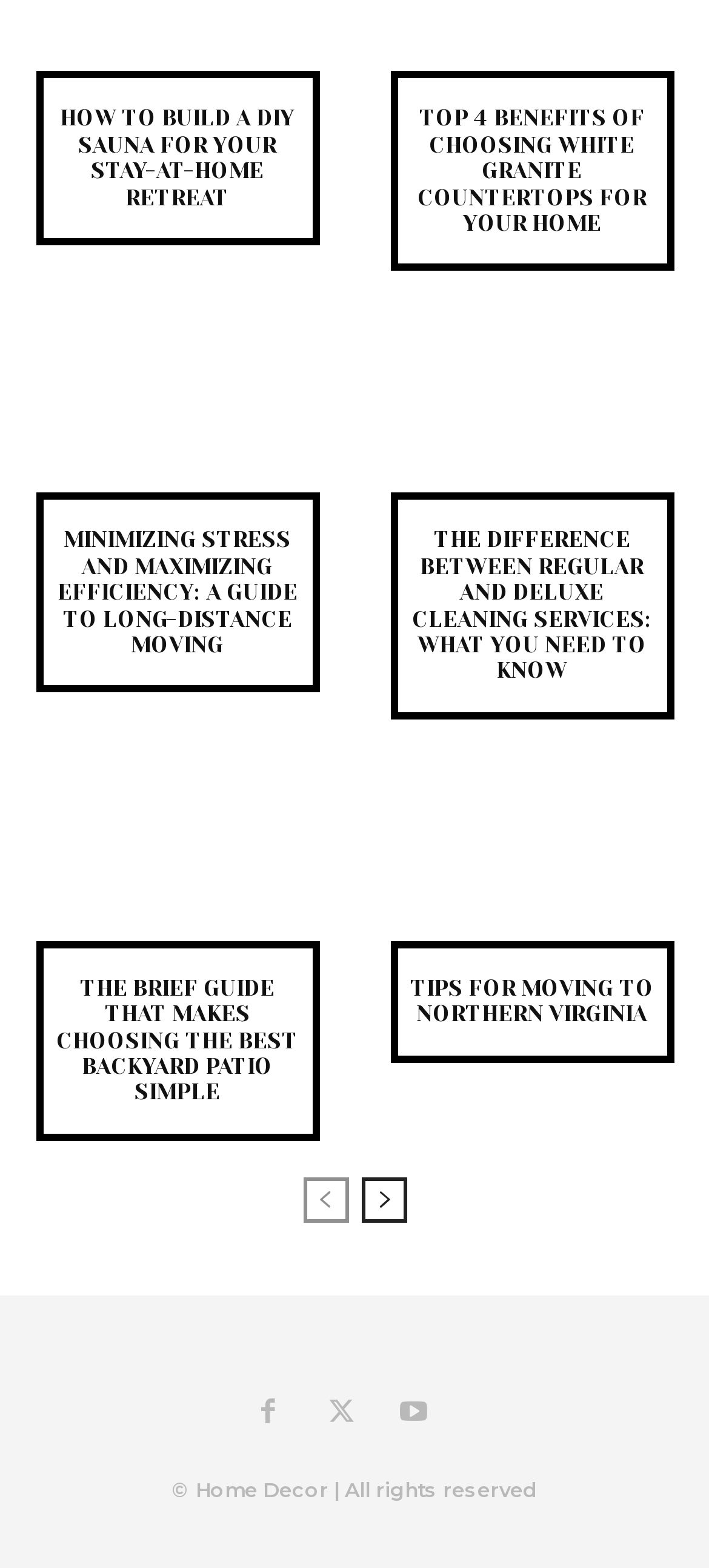Look at the image and write a detailed answer to the question: 
What is the topic of the first article?

The first article's heading is 'HOW TO BUILD A DIY SAUNA FOR YOUR STAY-AT-HOME RETREAT', which indicates that the topic of the article is about building a DIY sauna.